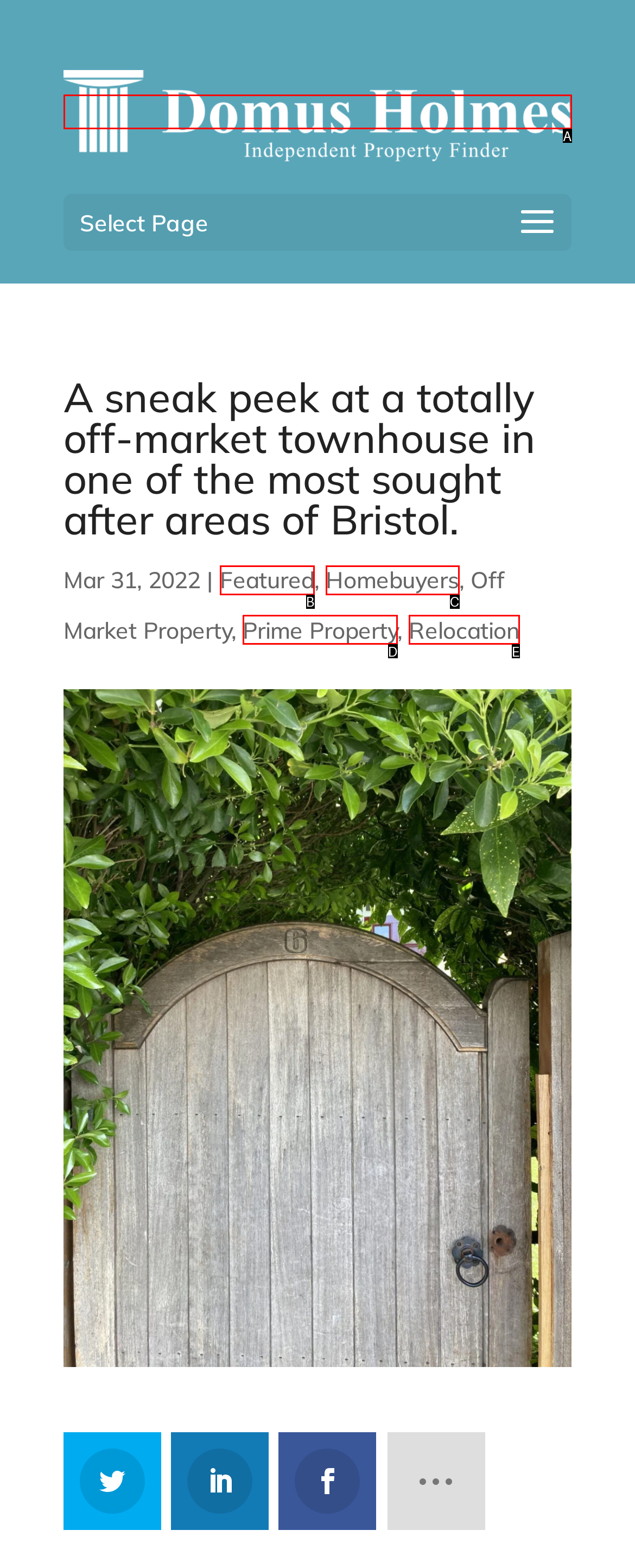From the options provided, determine which HTML element best fits the description: SFF Box PCs. Answer with the correct letter.

None